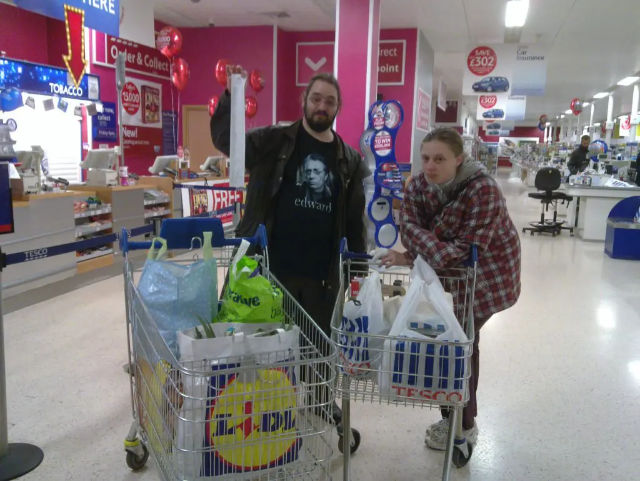Provide a short answer using a single word or phrase for the following question: 
What is JTA holding in one hand?

shopping receipt